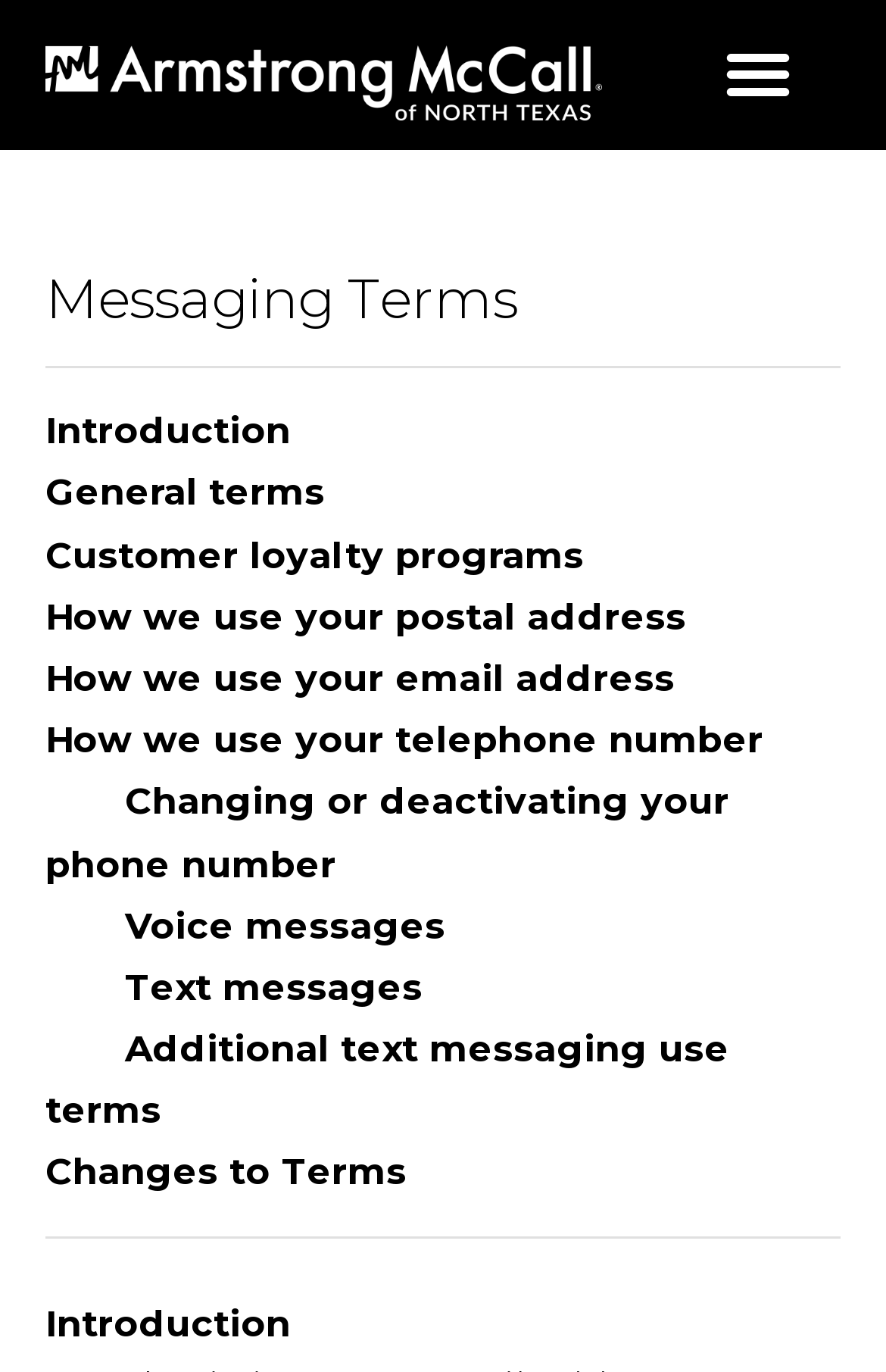Please provide the bounding box coordinates for the element that needs to be clicked to perform the following instruction: "Click on the Armstrong McCall of North Texas link". The coordinates should be given as four float numbers between 0 and 1, i.e., [left, top, right, bottom].

[0.051, 0.033, 0.679, 0.088]